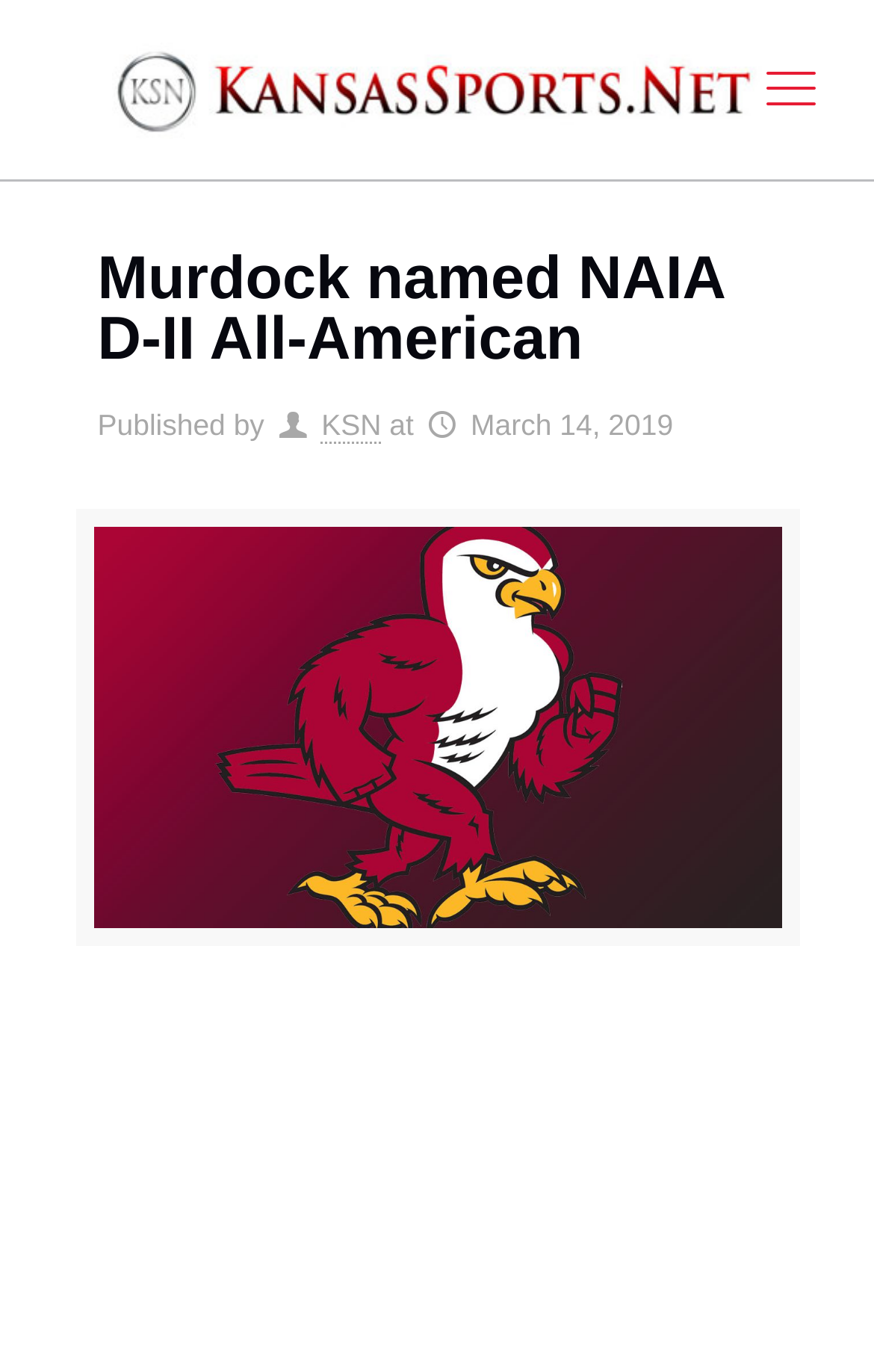What is the award received by Jordan Murdock?
Answer the question with a single word or phrase derived from the image.

NAIA D-II All-American